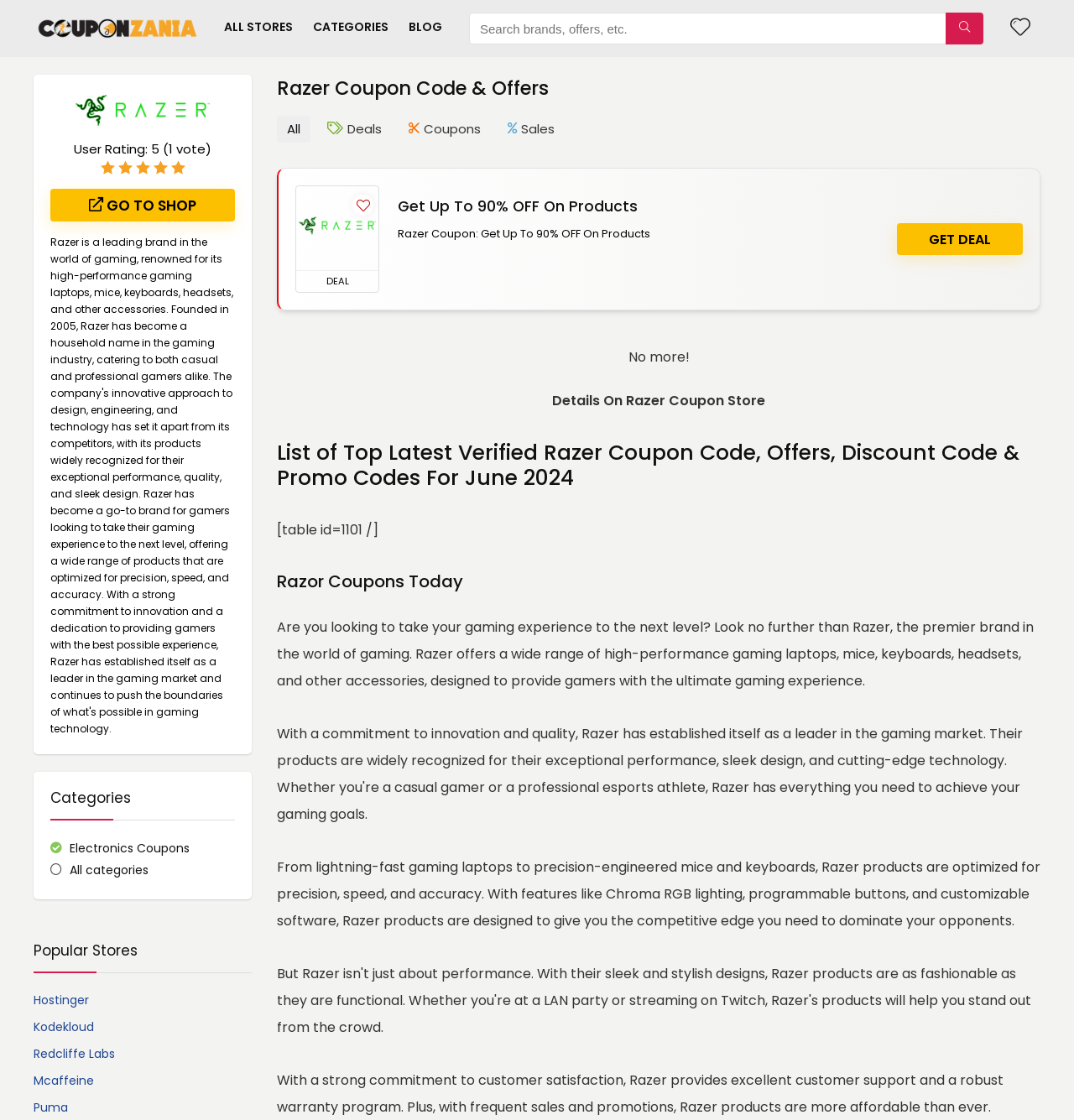Please identify the webpage's heading and generate its text content.

Razer Coupon Code & Offers